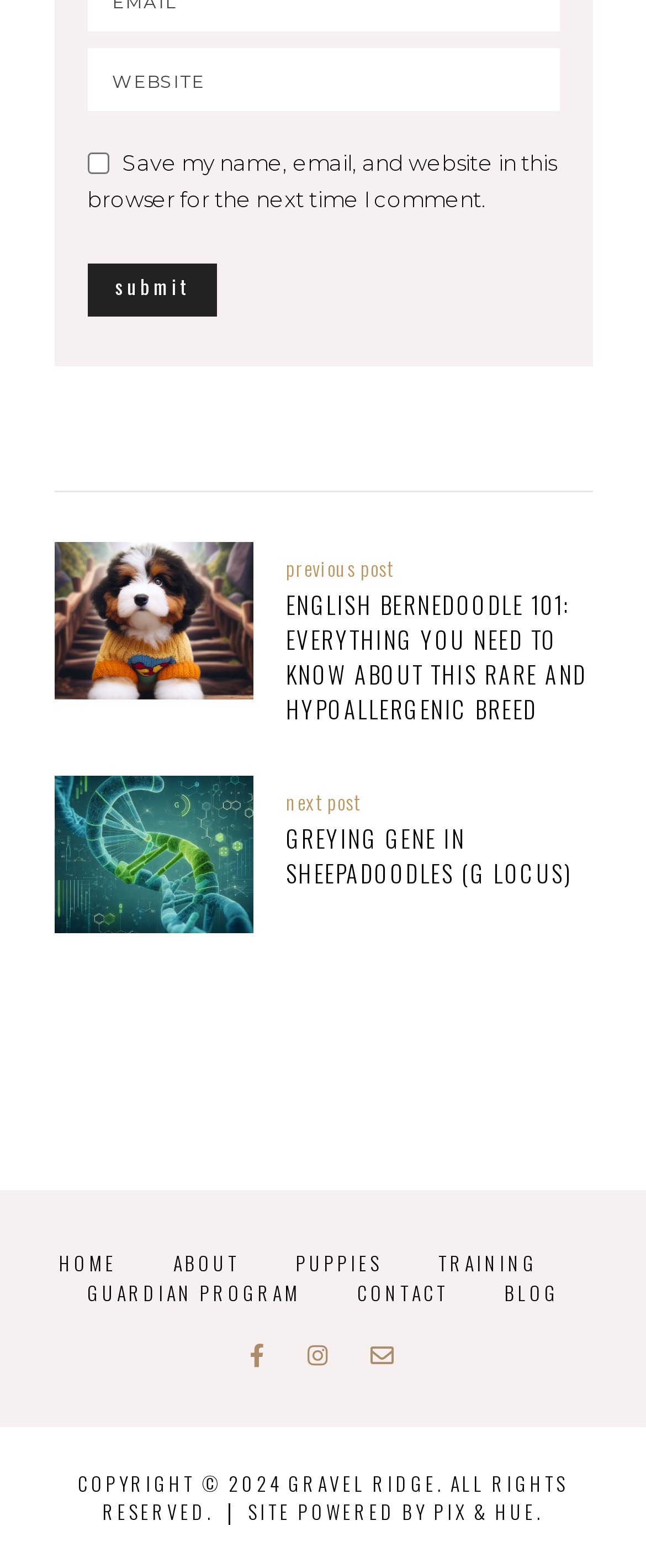Refer to the image and provide an in-depth answer to the question:
What is the text of the submit button?

I looked at the button element with the bounding box coordinates [0.135, 0.168, 0.335, 0.202] and found that it contains the static text 'submit'.